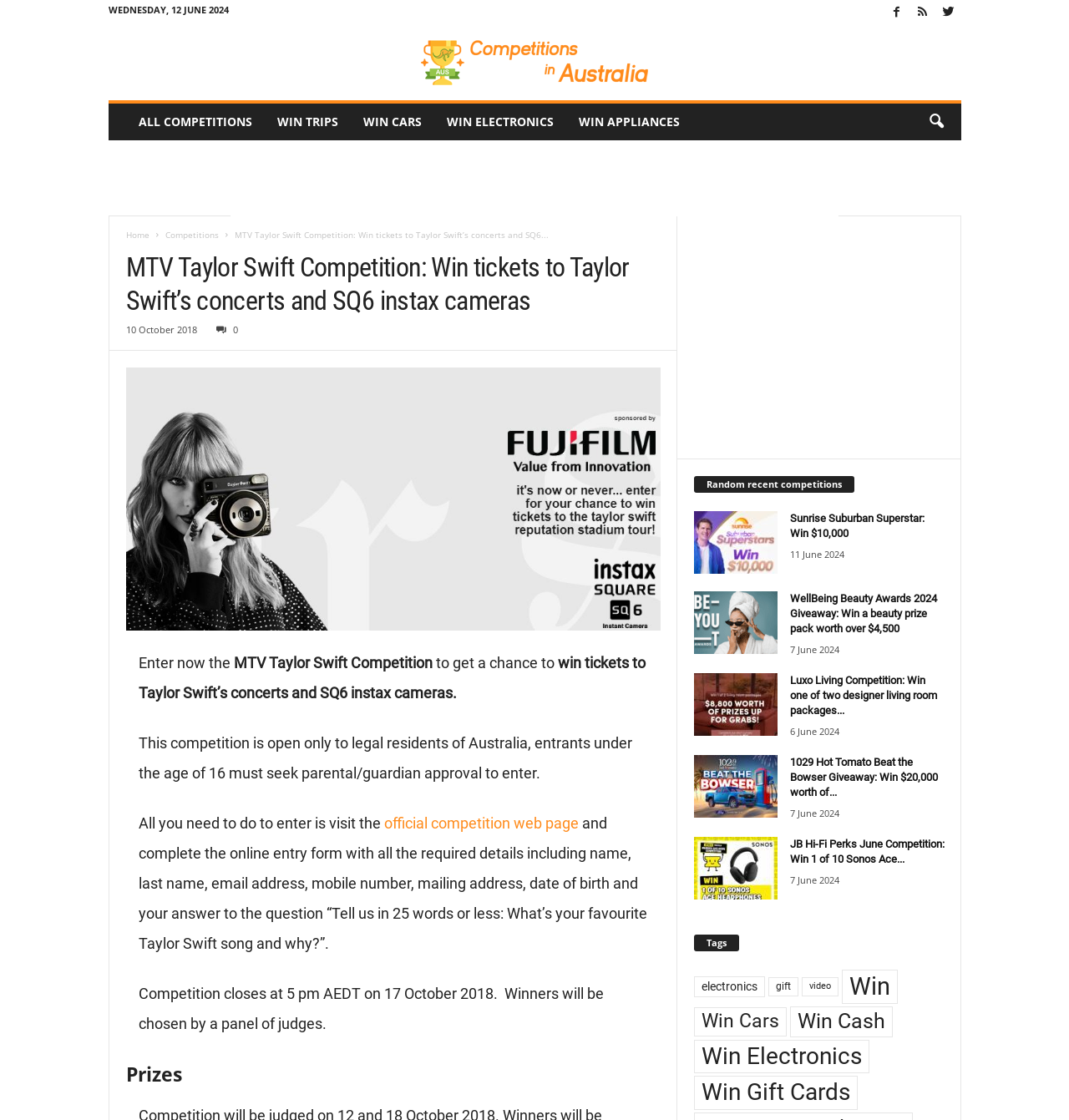Extract the main heading text from the webpage.

MTV Taylor Swift Competition: Win tickets to Taylor Swift’s concerts and SQ6 instax cameras